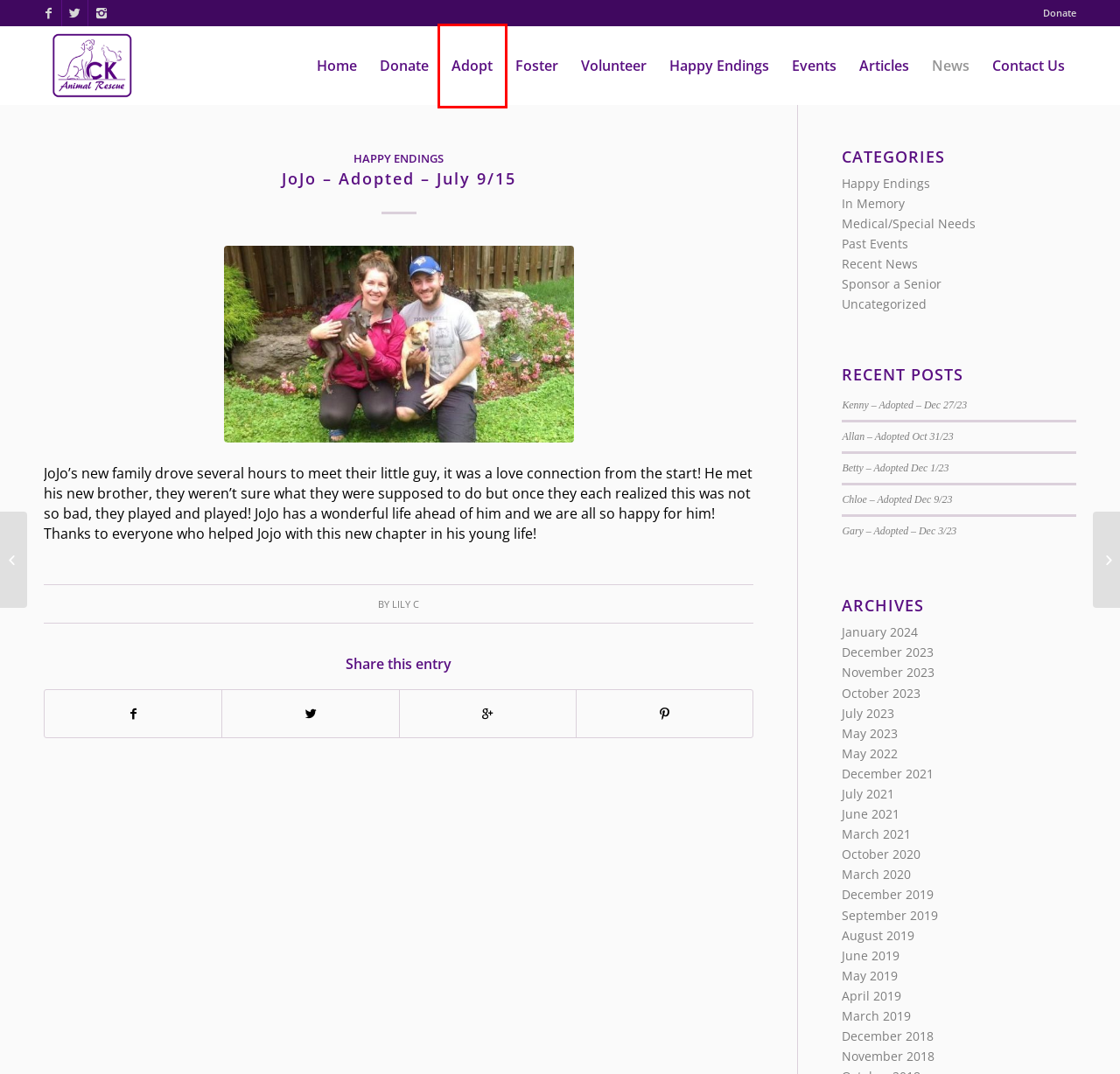Look at the screenshot of a webpage where a red rectangle bounding box is present. Choose the webpage description that best describes the new webpage after clicking the element inside the red bounding box. Here are the candidates:
A. September 2019 – CK Animal Rescue
B. January 2024 – CK Animal Rescue
C. June 2019 – CK Animal Rescue
D. July 2023 – CK Animal Rescue
E. Articles – CK Animal Rescue
F. Allan – Adopted Oct 31/23 – CK Animal Rescue
G. March 2019 – CK Animal Rescue
H. Adoption Process – CK Animal Rescue

H